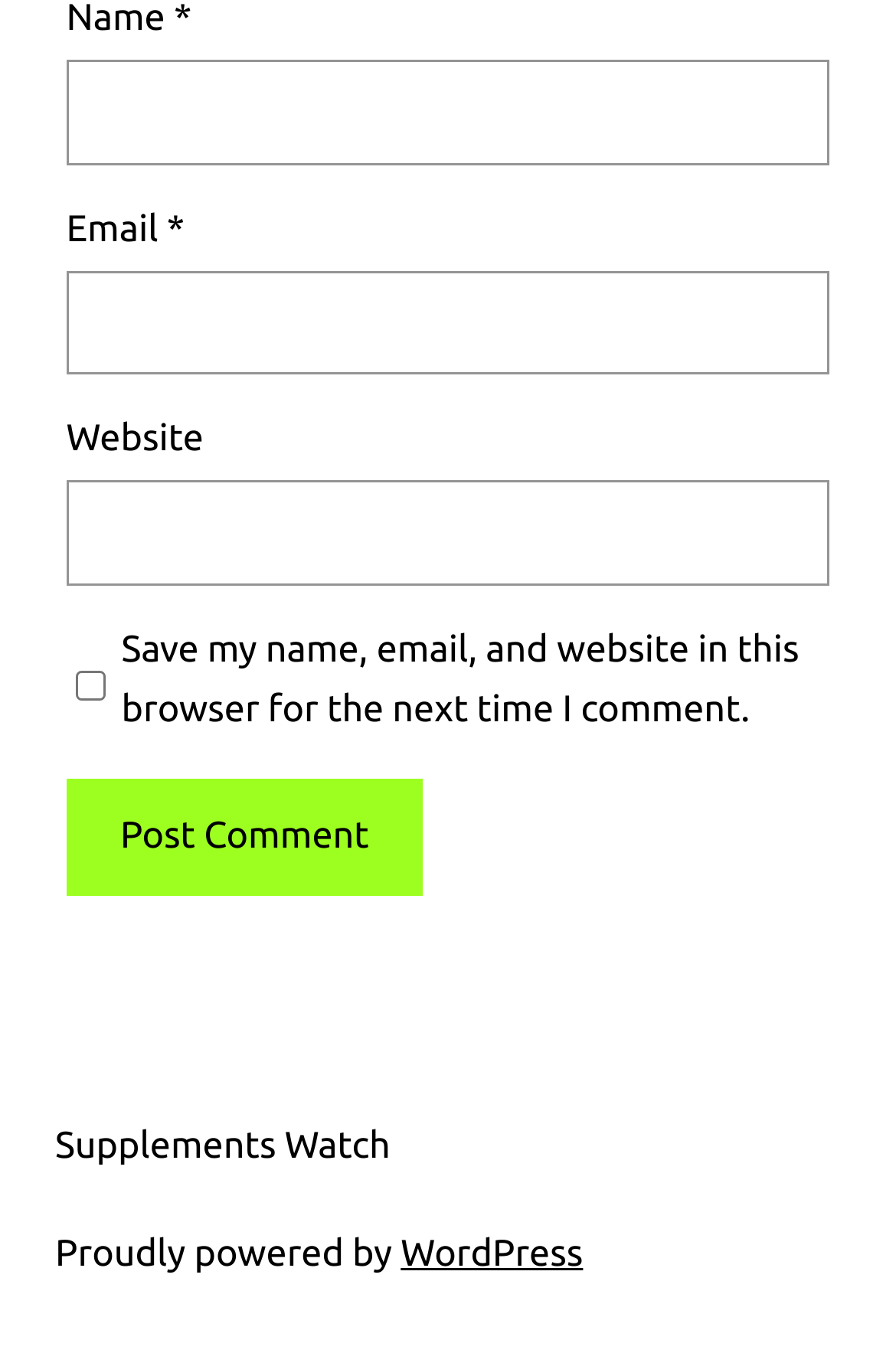Please specify the bounding box coordinates in the format (top-left x, top-left y, bottom-right x, bottom-right y), with all values as floating point numbers between 0 and 1. Identify the bounding box of the UI element described by: name="submit" value="Post Comment"

[0.074, 0.575, 0.472, 0.662]